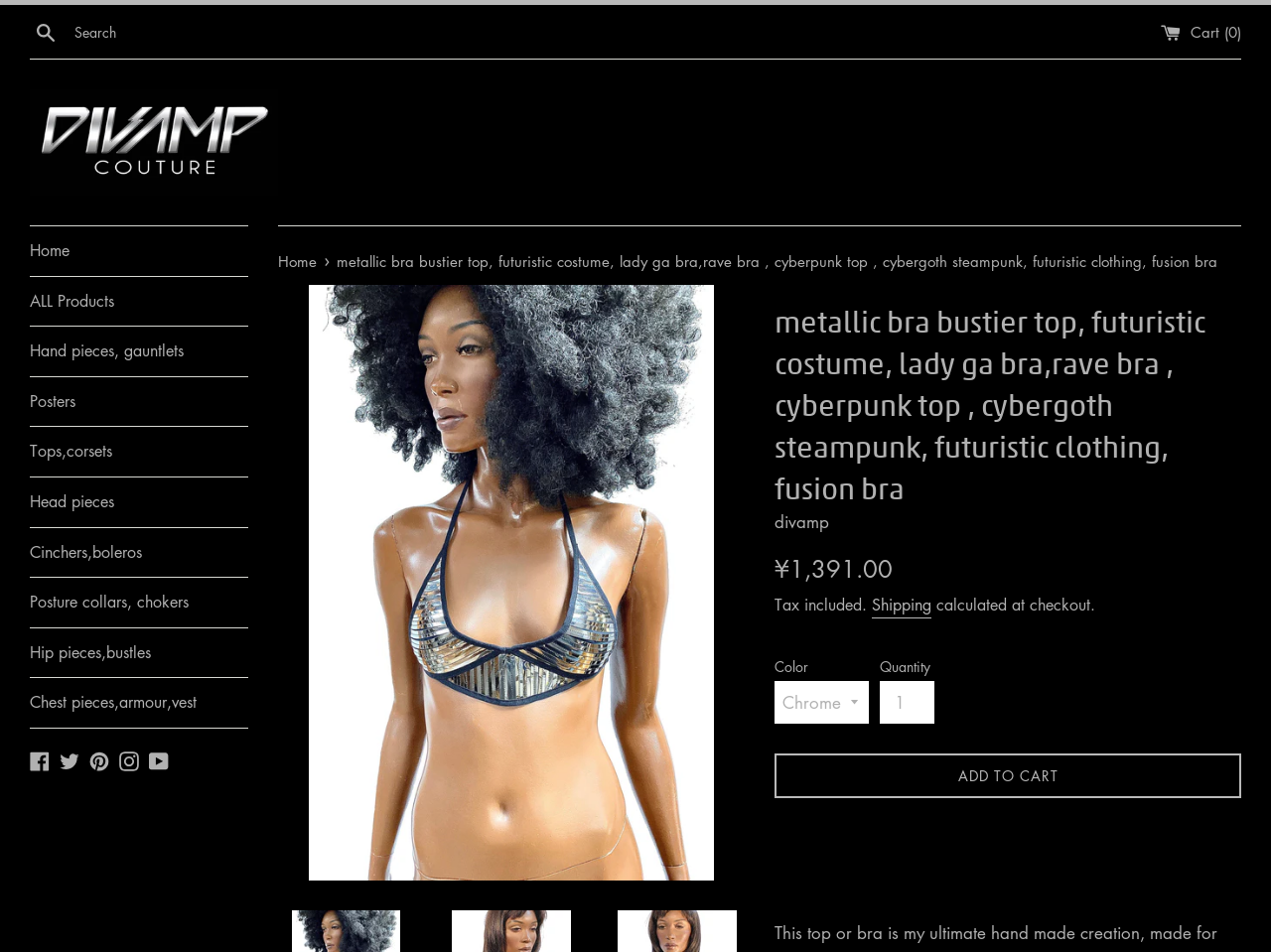Please identify the bounding box coordinates for the region that you need to click to follow this instruction: "Add to cart".

[0.609, 0.792, 0.977, 0.838]